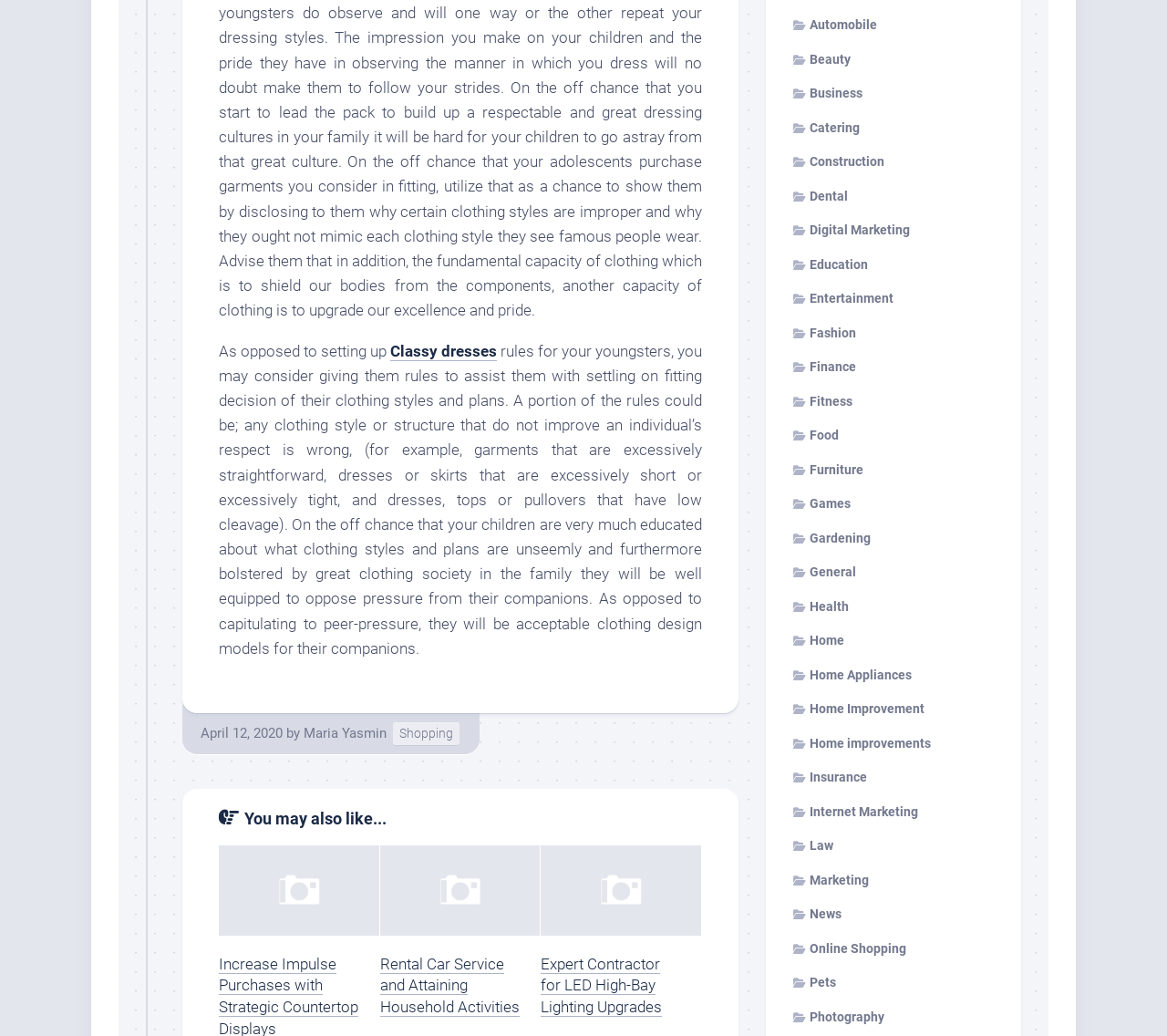When was the article published?
Please use the image to provide a one-word or short phrase answer.

April 12, 2020